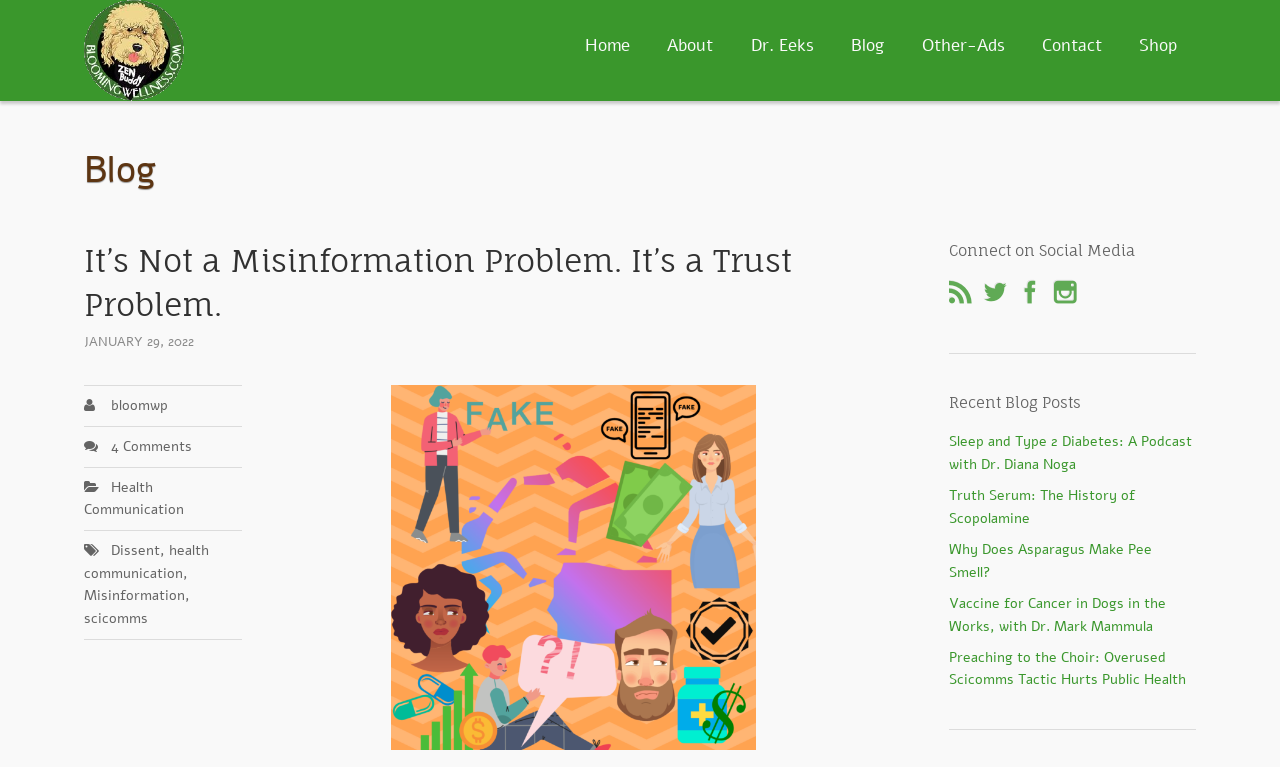Please identify the bounding box coordinates of the clickable area that will fulfill the following instruction: "go to home page". The coordinates should be in the format of four float numbers between 0 and 1, i.e., [left, top, right, bottom].

[0.442, 0.0, 0.507, 0.12]